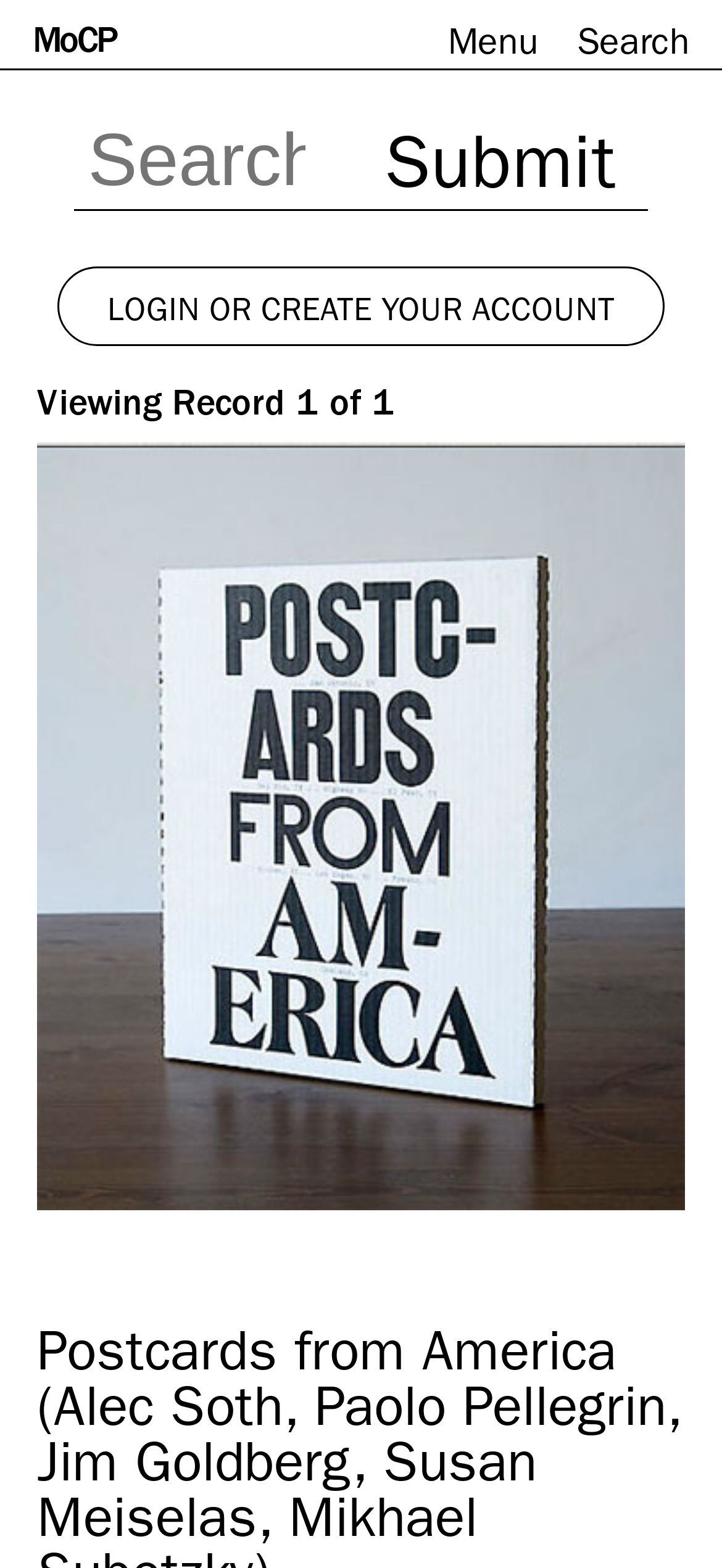Can you give a comprehensive explanation to the question given the content of the image?
What type of content is being displayed on the page?

The webpage contains a figure element with an image '2012_112.jpg', which suggests that the page is displaying an image. The image is likely part of a collection or exhibition, given the meta description 'Collections – MoCP'.